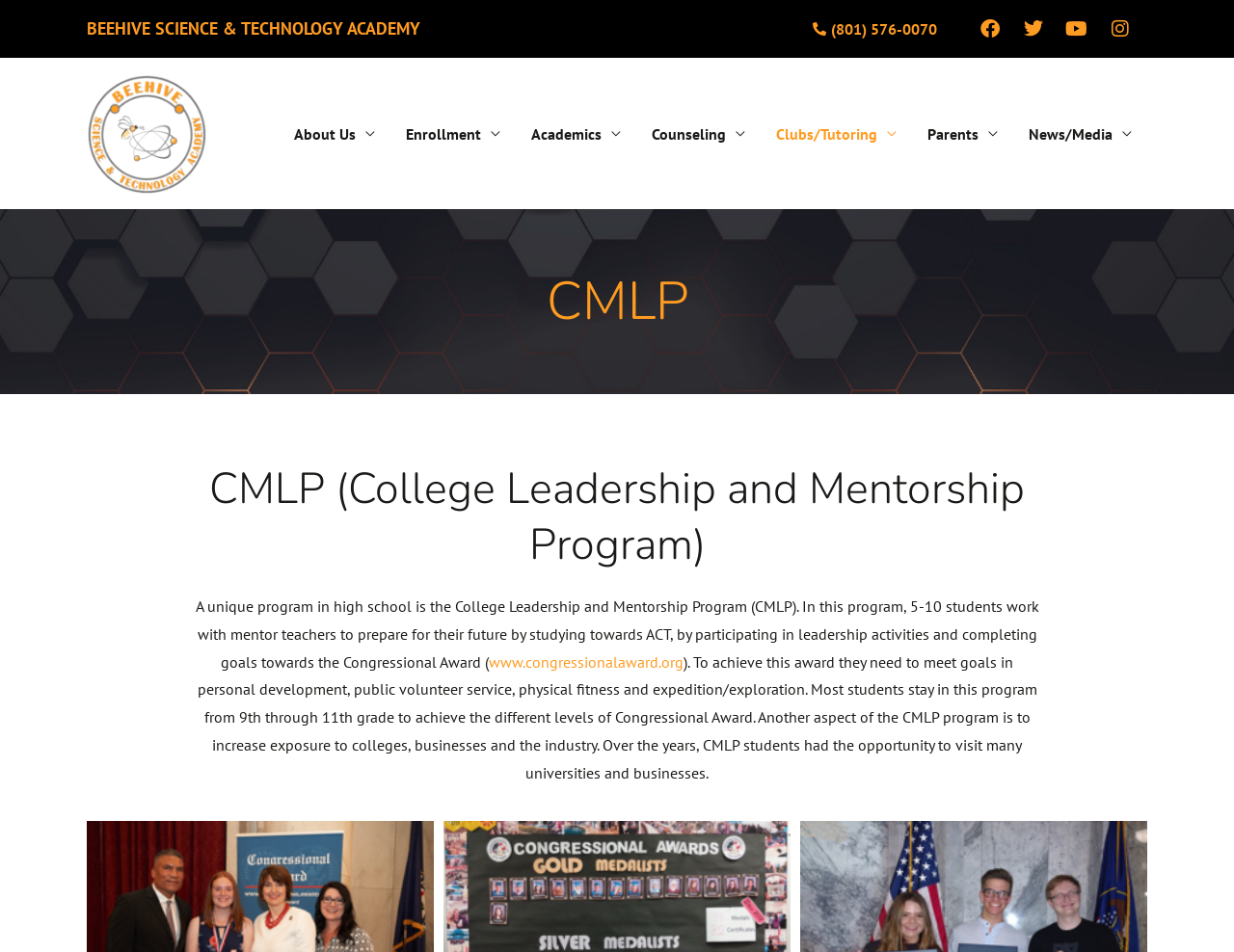For the element described, predict the bounding box coordinates as (top-left x, top-left y, bottom-right x, bottom-right y). All values should be between 0 and 1. Element description: Parents

[0.739, 0.108, 0.821, 0.173]